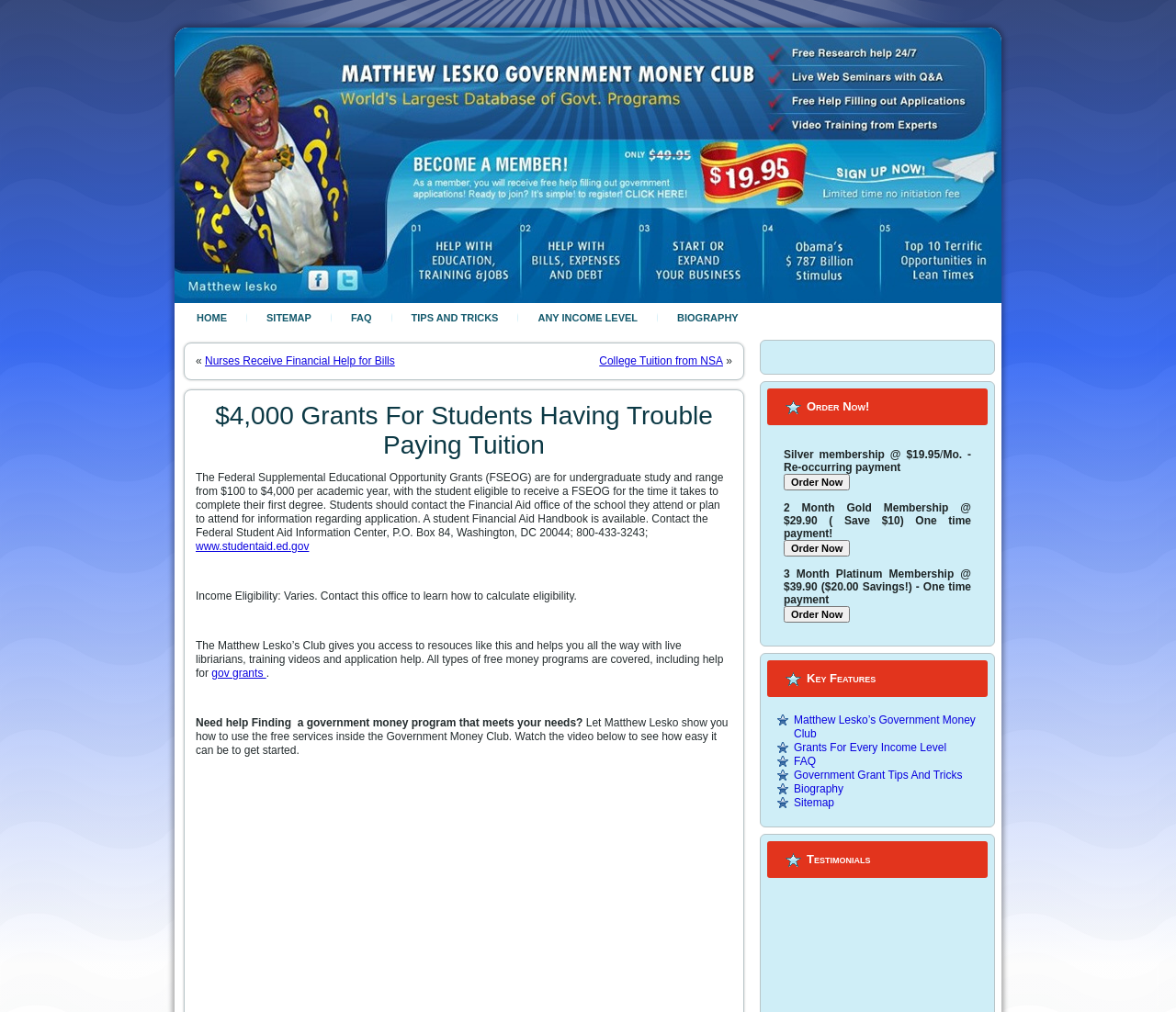How many links are there in the top navigation bar?
Kindly offer a detailed explanation using the data available in the image.

The webpage has a top navigation bar with links to HOME, SITEMAP, FAQ, TIPS AND TRICKS, ANY INCOME LEVEL, and BIOGRAPHY.